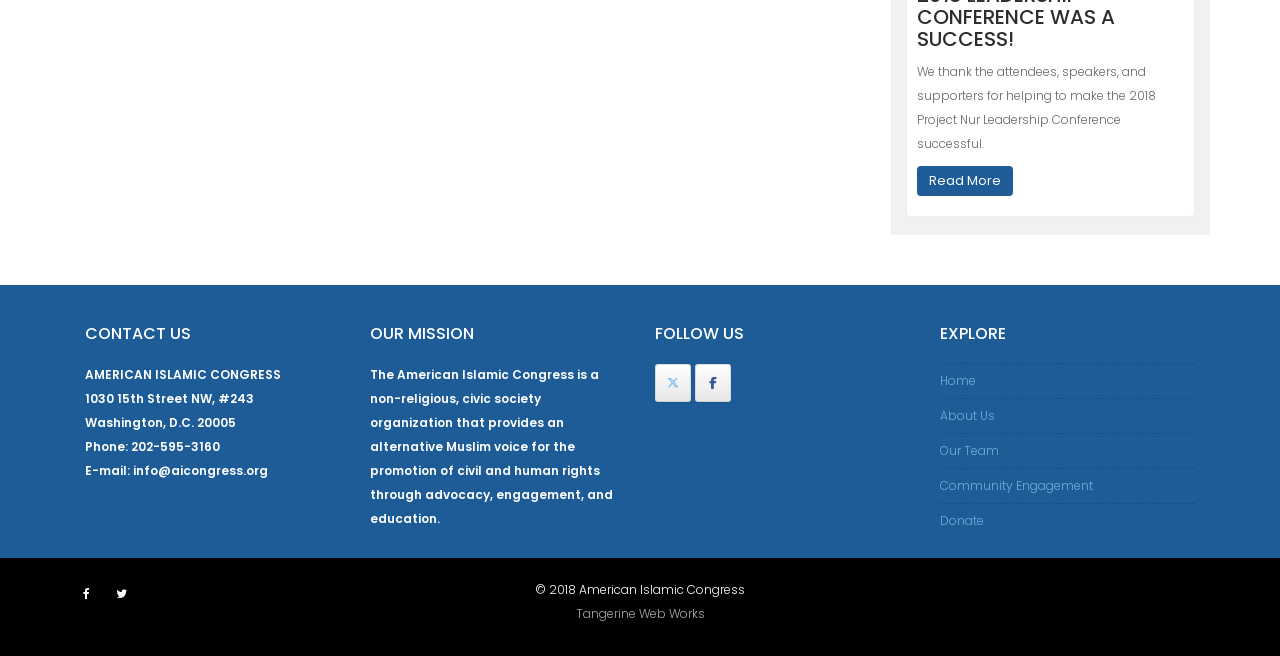Provide a brief response using a word or short phrase to this question:
Who designed the website?

Tangerine Web Works